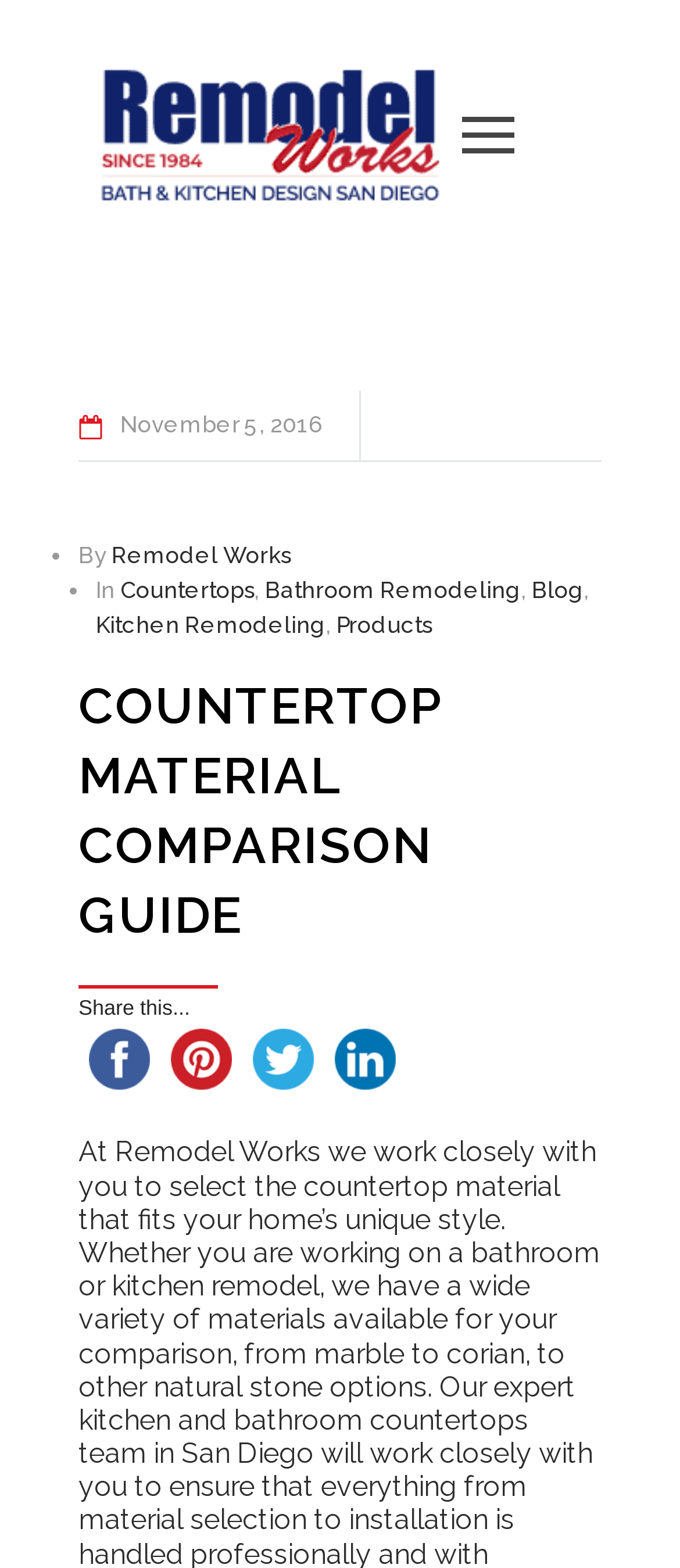Determine the bounding box coordinates of the clickable region to follow the instruction: "Explore kitchen remodeling".

[0.141, 0.391, 0.479, 0.407]